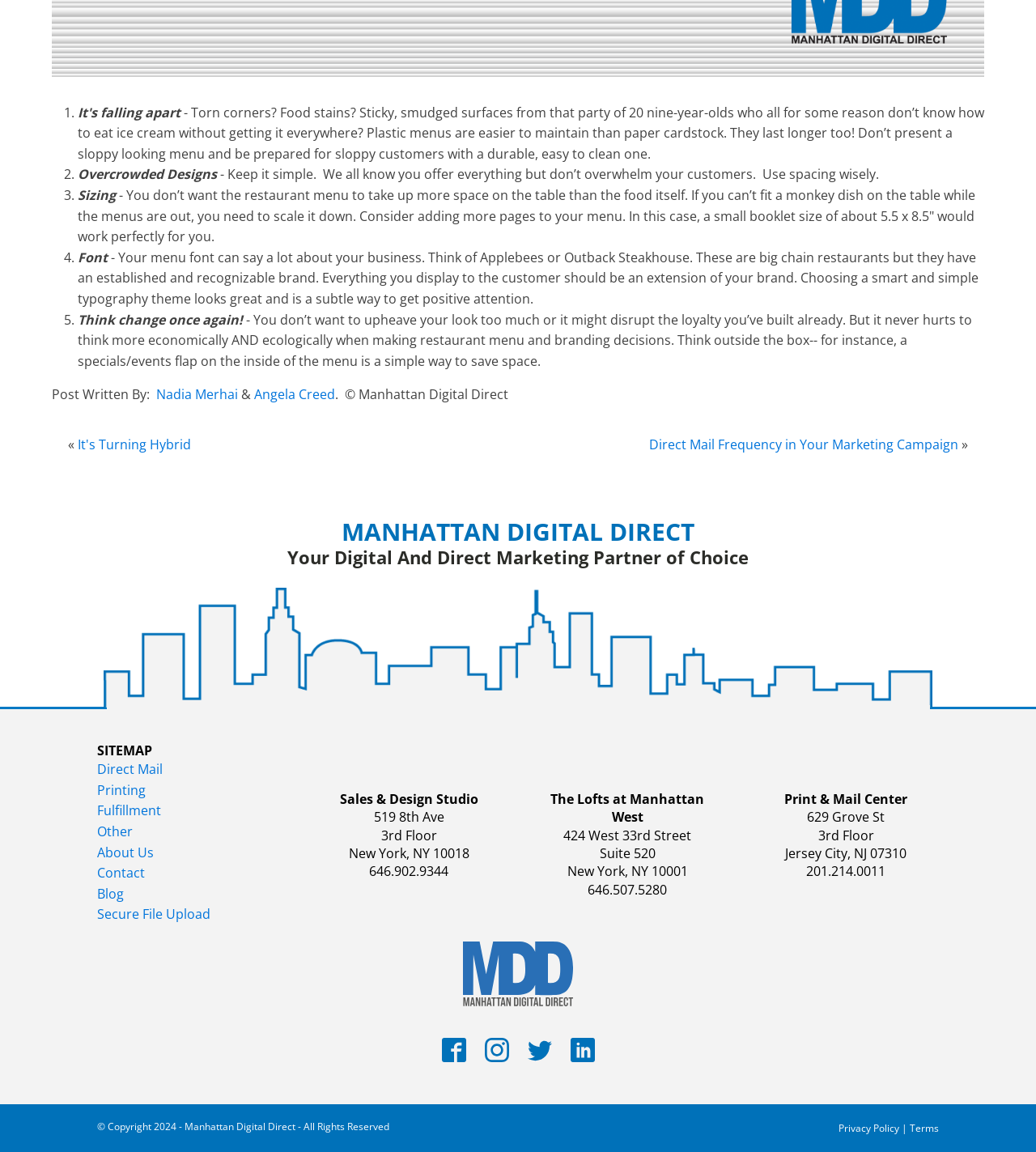Locate the bounding box coordinates of the element's region that should be clicked to carry out the following instruction: "Go to the 'About Us' page". The coordinates need to be four float numbers between 0 and 1, i.e., [left, top, right, bottom].

[0.094, 0.732, 0.148, 0.747]